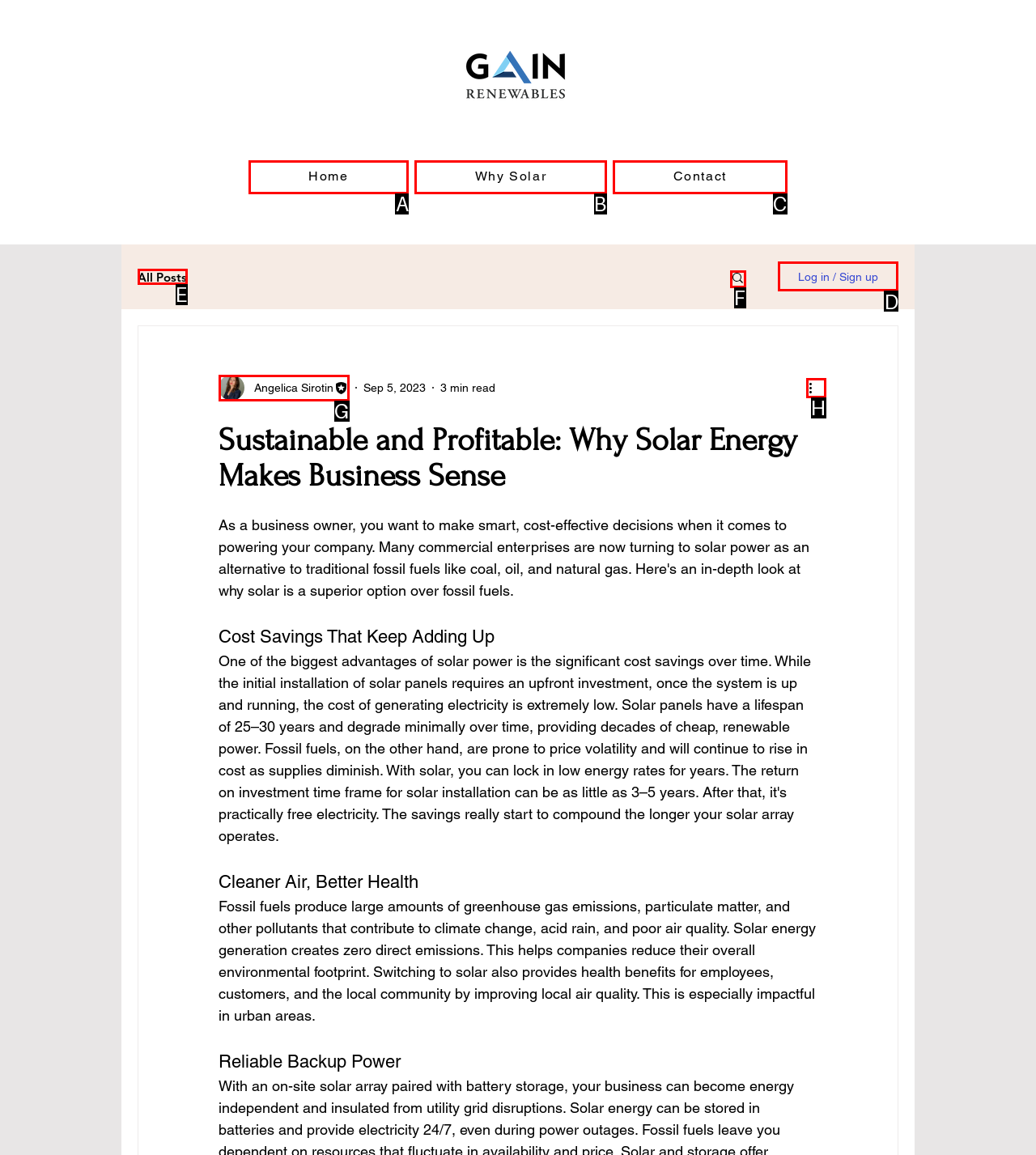Identify the correct letter of the UI element to click for this task: Log in or Sign up
Respond with the letter from the listed options.

D